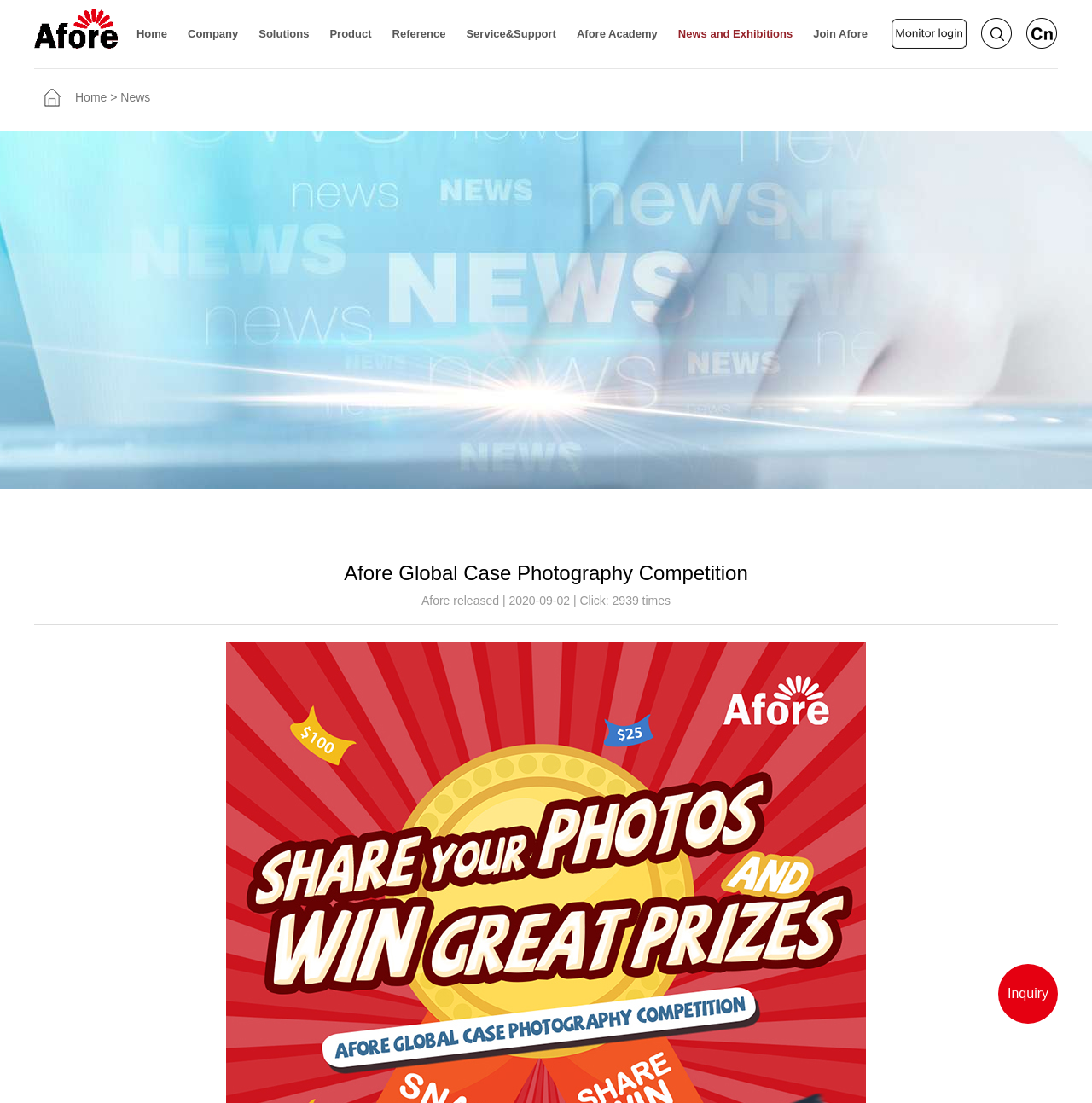How many times has the news been viewed? Based on the screenshot, please respond with a single word or phrase.

2939